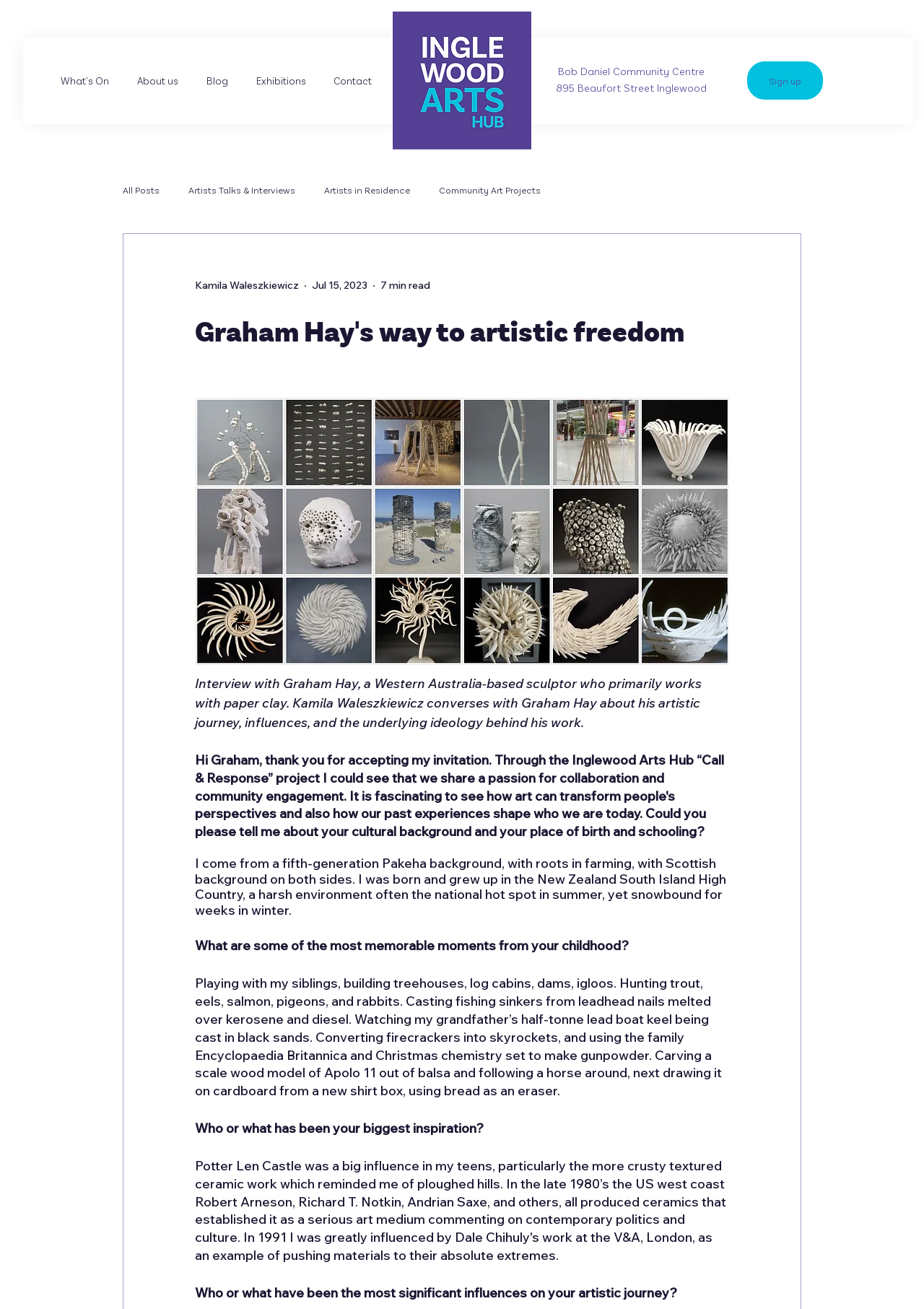What is the medium primarily used by Graham Hay?
Please use the image to provide a one-word or short phrase answer.

paper clay